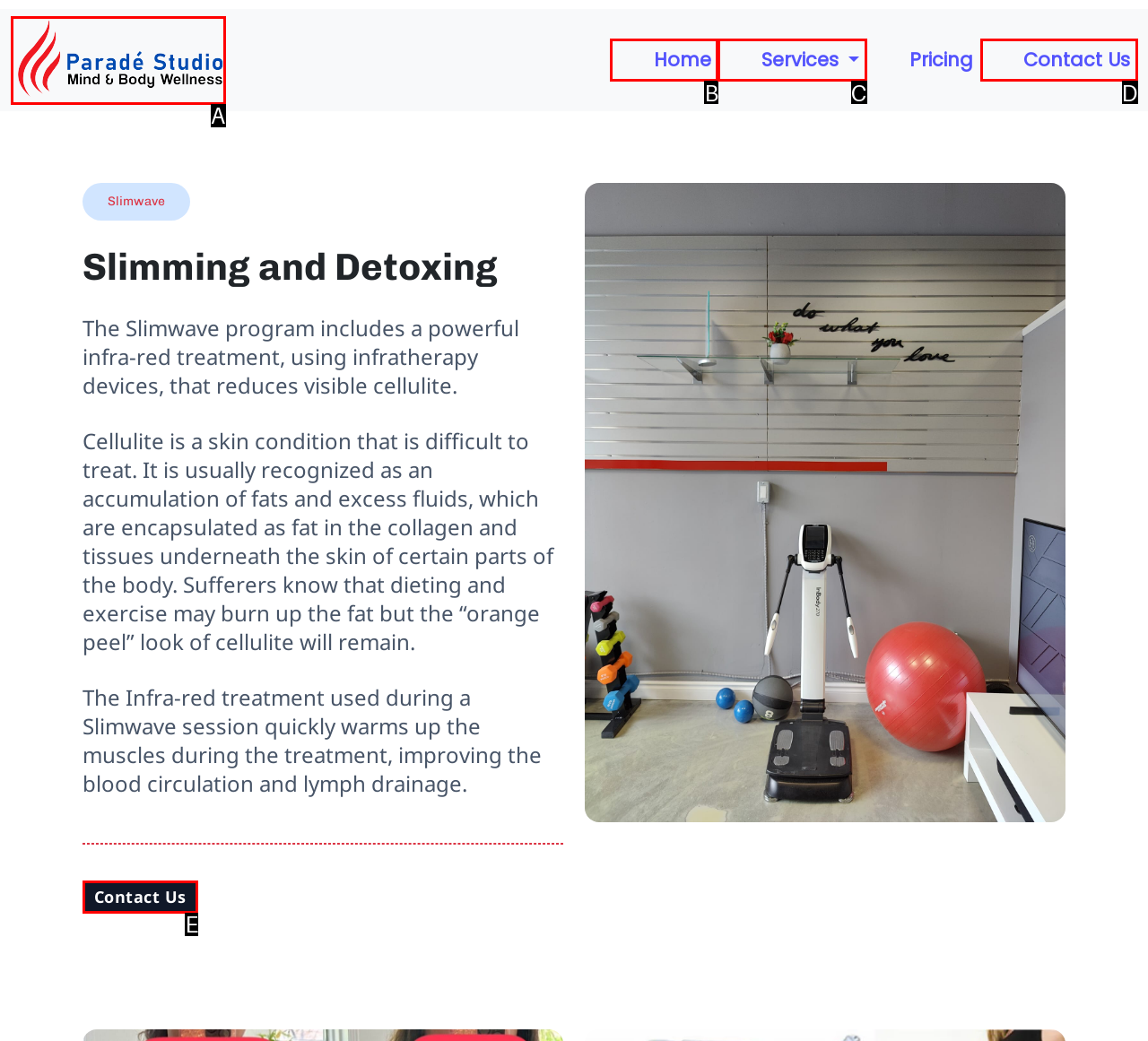Tell me which one HTML element best matches the description: parent_node: Home Answer with the option's letter from the given choices directly.

A